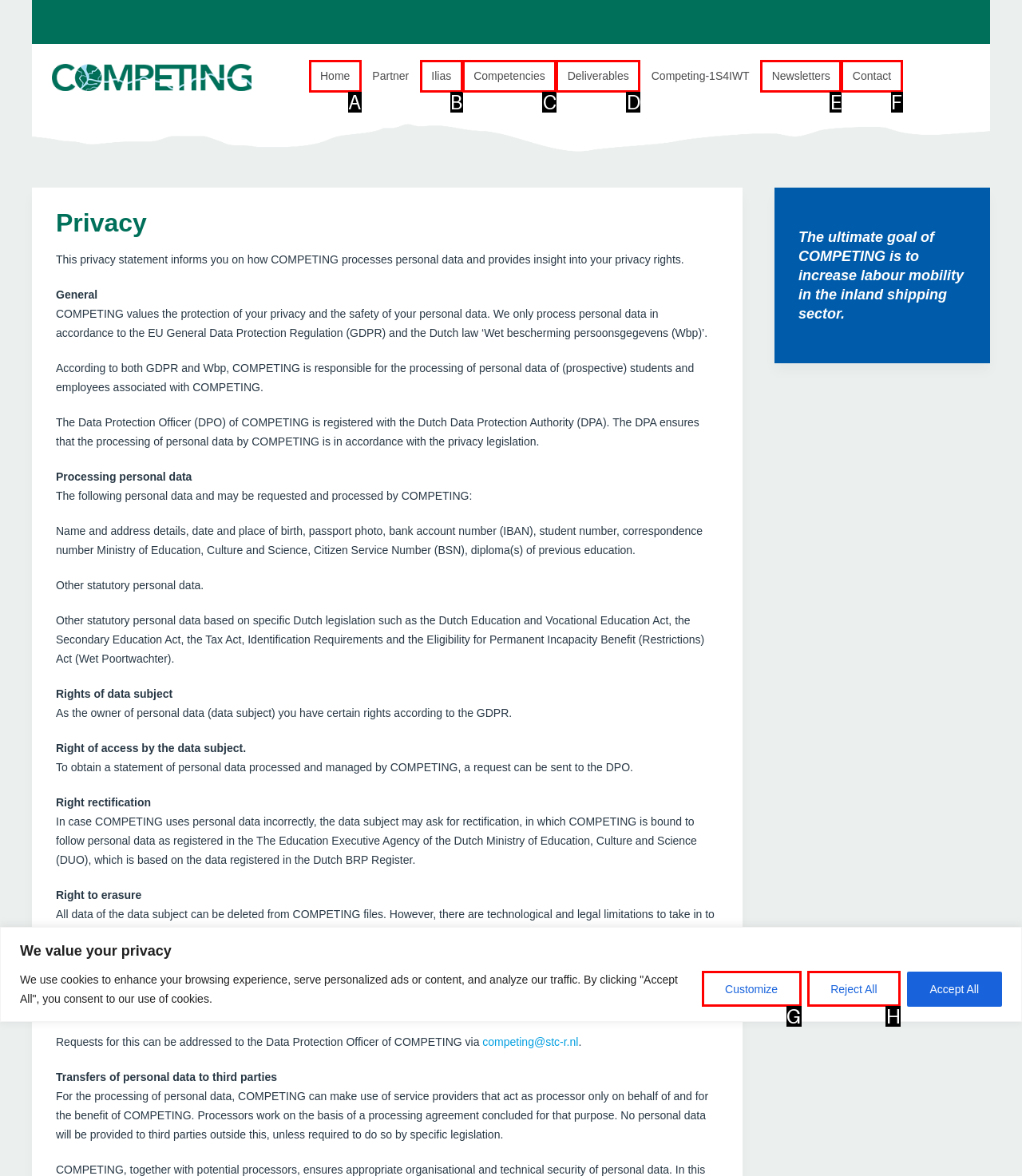Determine which option fits the following description: Environmental News
Answer with the corresponding option's letter directly.

None